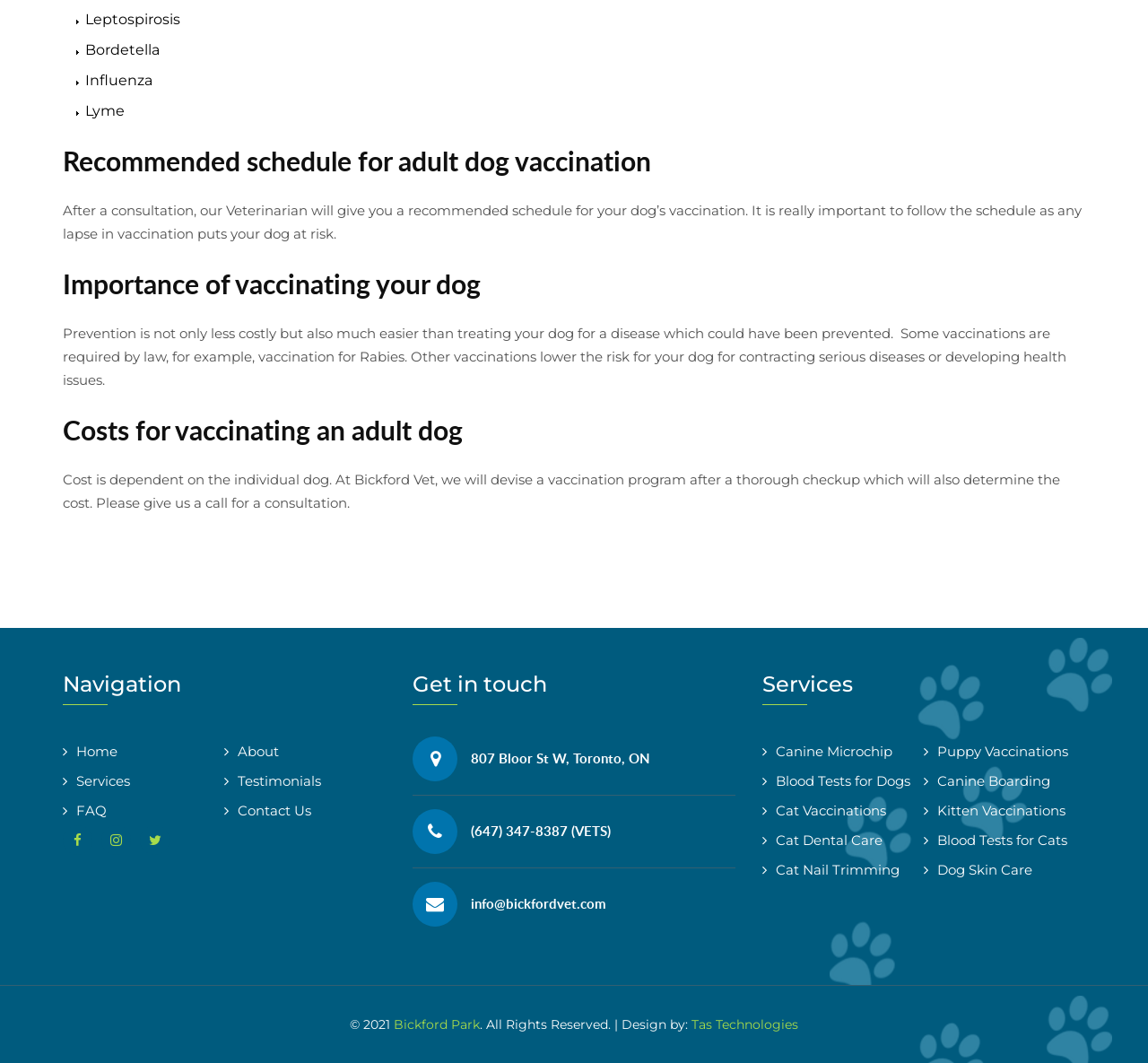Based on the visual content of the image, answer the question thoroughly: Why is prevention better than treatment?

According to the text under the heading 'Importance of vaccinating your dog', prevention is not only less costly but also much easier than treating your dog for a disease which could have been prevented.